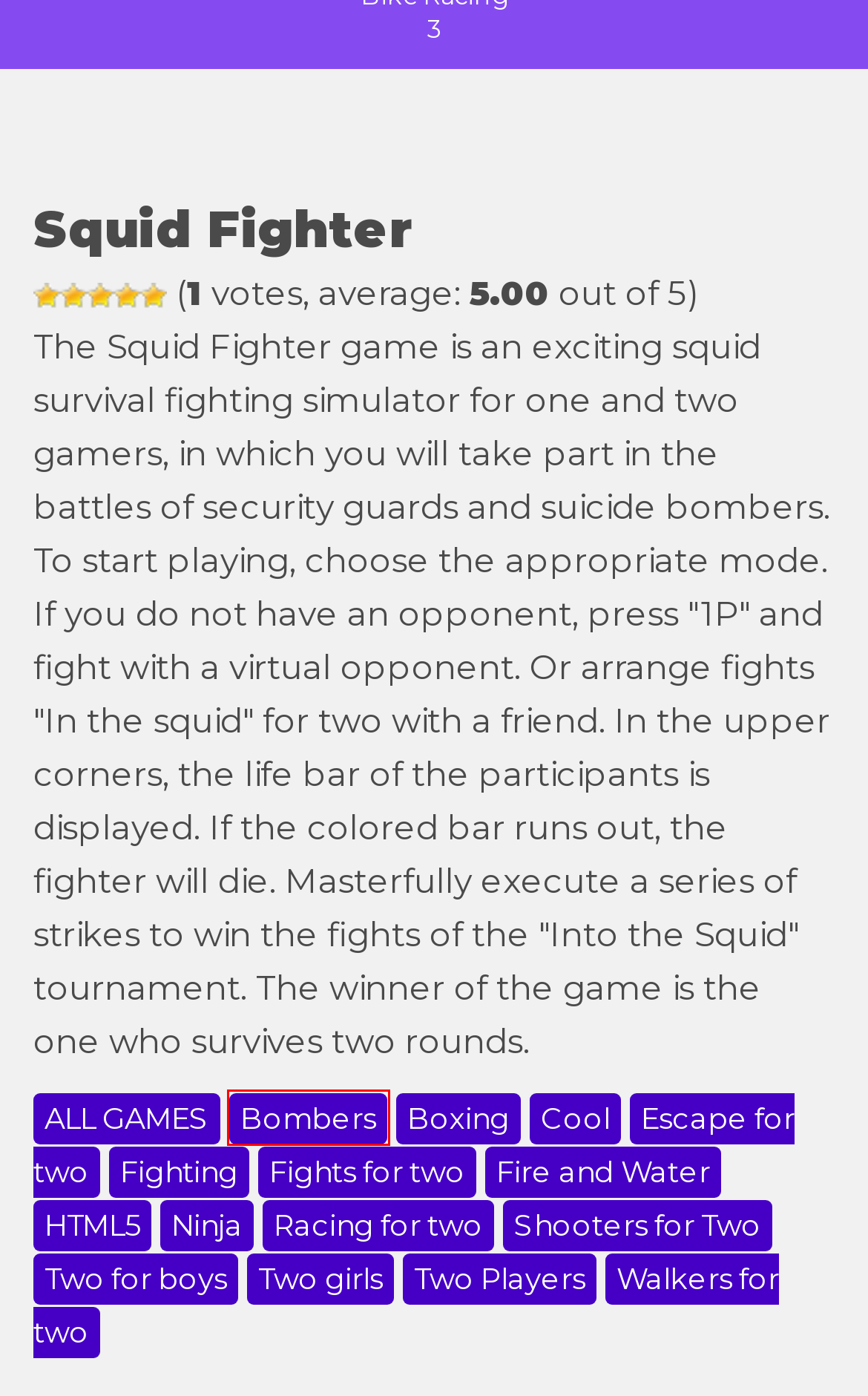Review the screenshot of a webpage that includes a red bounding box. Choose the webpage description that best matches the new webpage displayed after clicking the element within the bounding box. Here are the candidates:
A. 🥇 HTML5 games ➜ Play Free Online Games!
B. 🥇 Fire and Water games ➜ Play Free Online Games!
C. 🥇 Shooters for Two games ➜ Play Free Online Games!
D. 🥇 Cool games ➜ Play Free Online Games!
E. 🥇 Bombers games ➜ Play Free Online Games!
F. 🥇 Walkers for two games ➜ Play Free Online Games!
G. 🥇 Ninja games ➜ Play Free Online Games!
H. 🥇 ALL GAMES games ➜ Play Free Online Games!

E